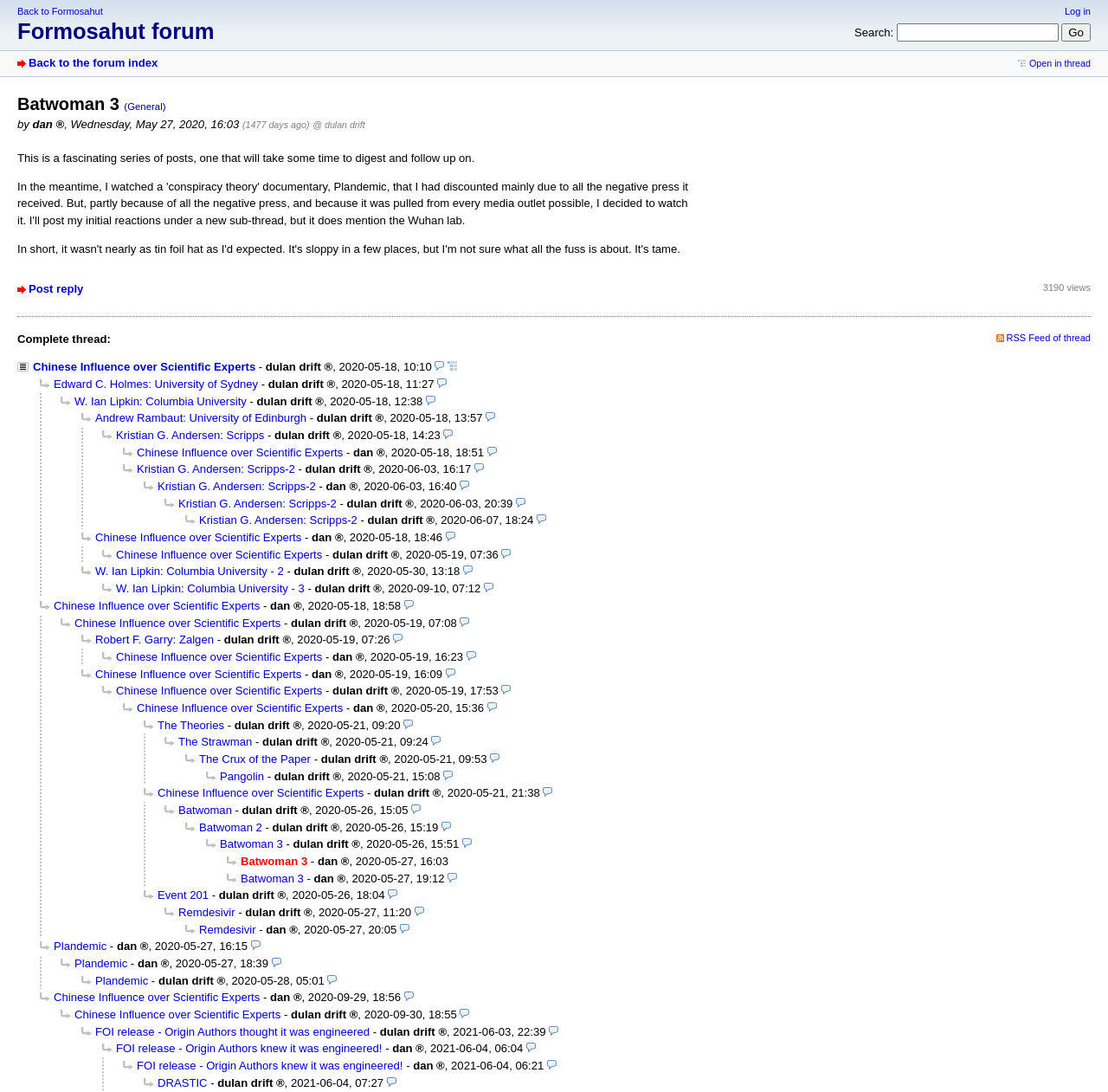Please specify the bounding box coordinates of the region to click in order to perform the following instruction: "Log in".

[0.961, 0.006, 0.984, 0.015]